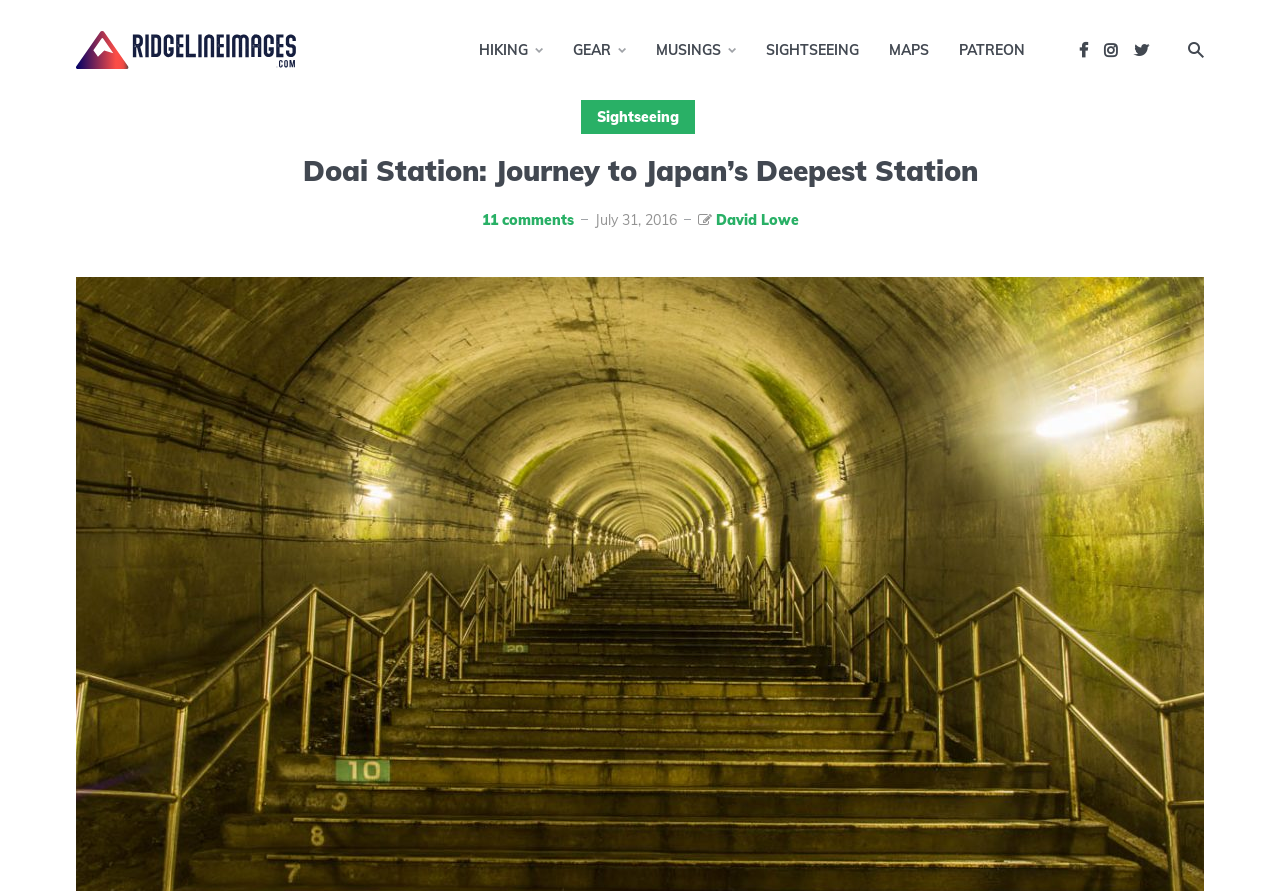What type of content is on this website?
Answer with a single word or short phrase according to what you see in the image.

Travel blog